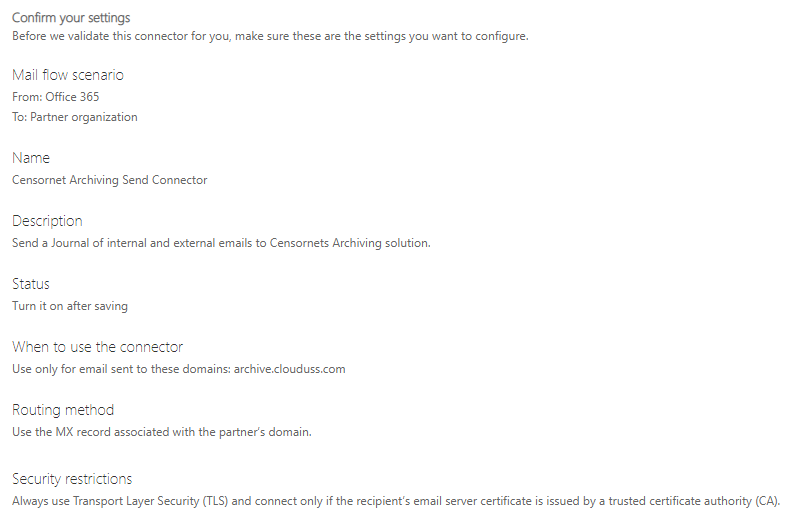Construct a detailed narrative about the image.

The image illustrates a configuration interface for setting up a mail flow connector within the Exchange or Office 365 environment. It highlights the "Confirm your settings" section, guiding users through essential configurations for their archiving setup. The specified mail flow scenario indicates that emails are directed from Office 365 to a partner organization. Key information includes the name of the connector as "Censornet Archiving Send Connector," along with a description detailing its purpose—to send a journal of internal and external emails to Censornet's archiving solution. 

Additionally, it outlines the status option to activate the connector after saving the settings. The usage guidance elaborates on applying the connector strictly for emails sent to designated domains, specifically mentioning "archive.clouduss.com." Furthermore, it advises on routing methods, emphasizing the use of the partner's MX record. Importantly, the security restrictions note that Transport Layer Security (TLS) should always be utilized, ensuring safe connectivity contingent on the recipient's trusted email server certificate. This detailed information equips users with the knowledge needed to successfully configure their email archiving setup.